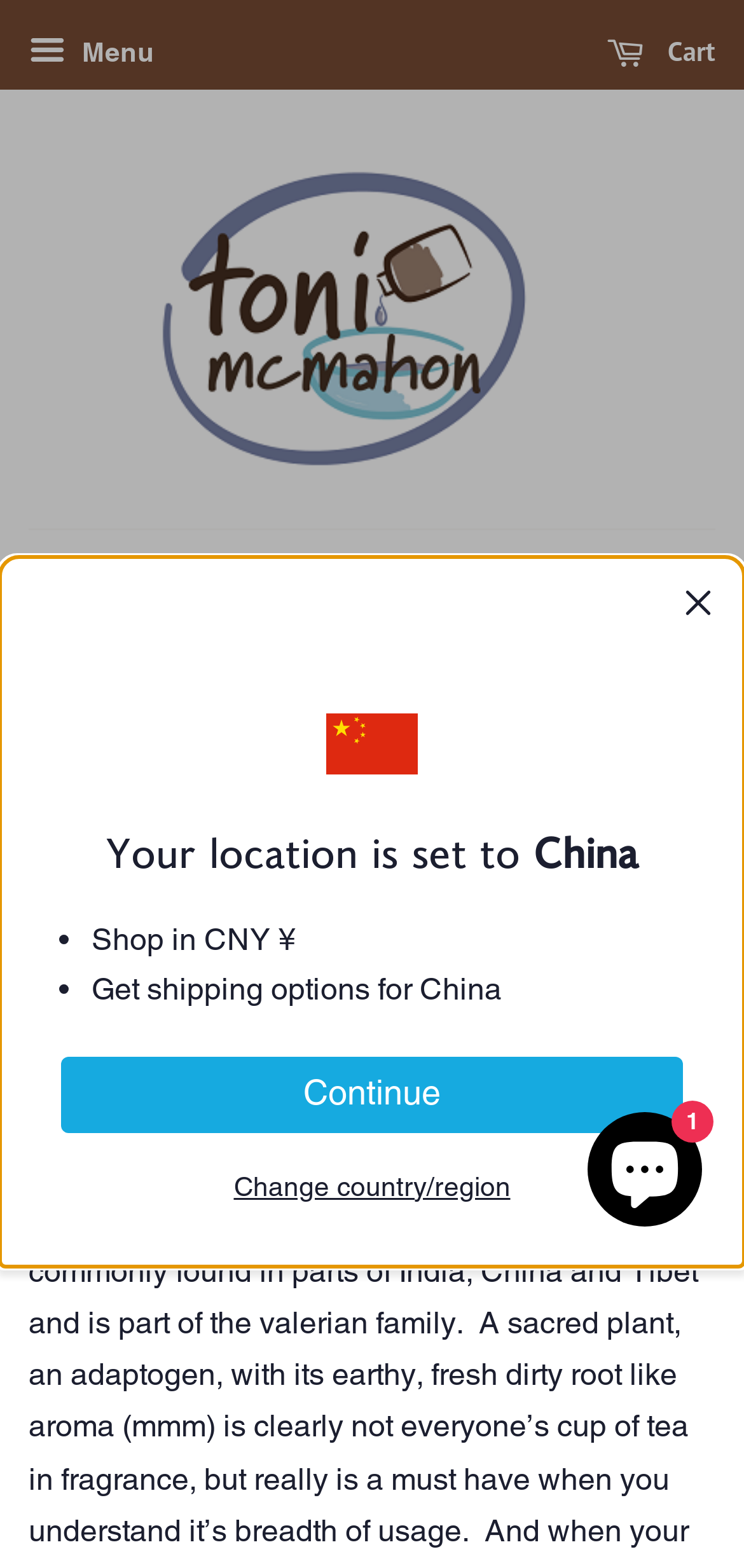Provide the bounding box coordinates, formatted as (top-left x, top-left y, bottom-right x, bottom-right y), with all values being floating point numbers between 0 and 1. Identify the bounding box of the UI element that matches the description: Cart 0

[0.815, 0.015, 0.962, 0.055]